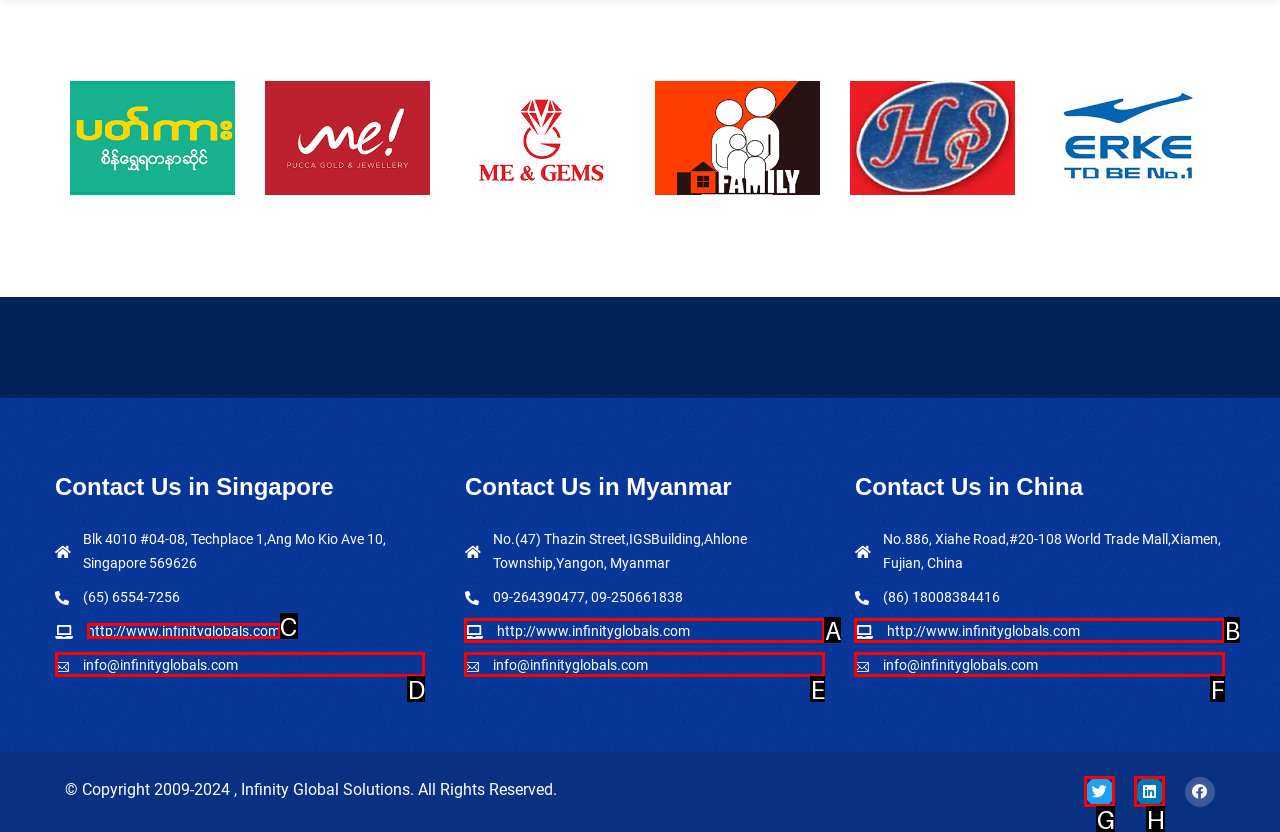Determine which HTML element to click on in order to complete the action: Search for something.
Reply with the letter of the selected option.

None